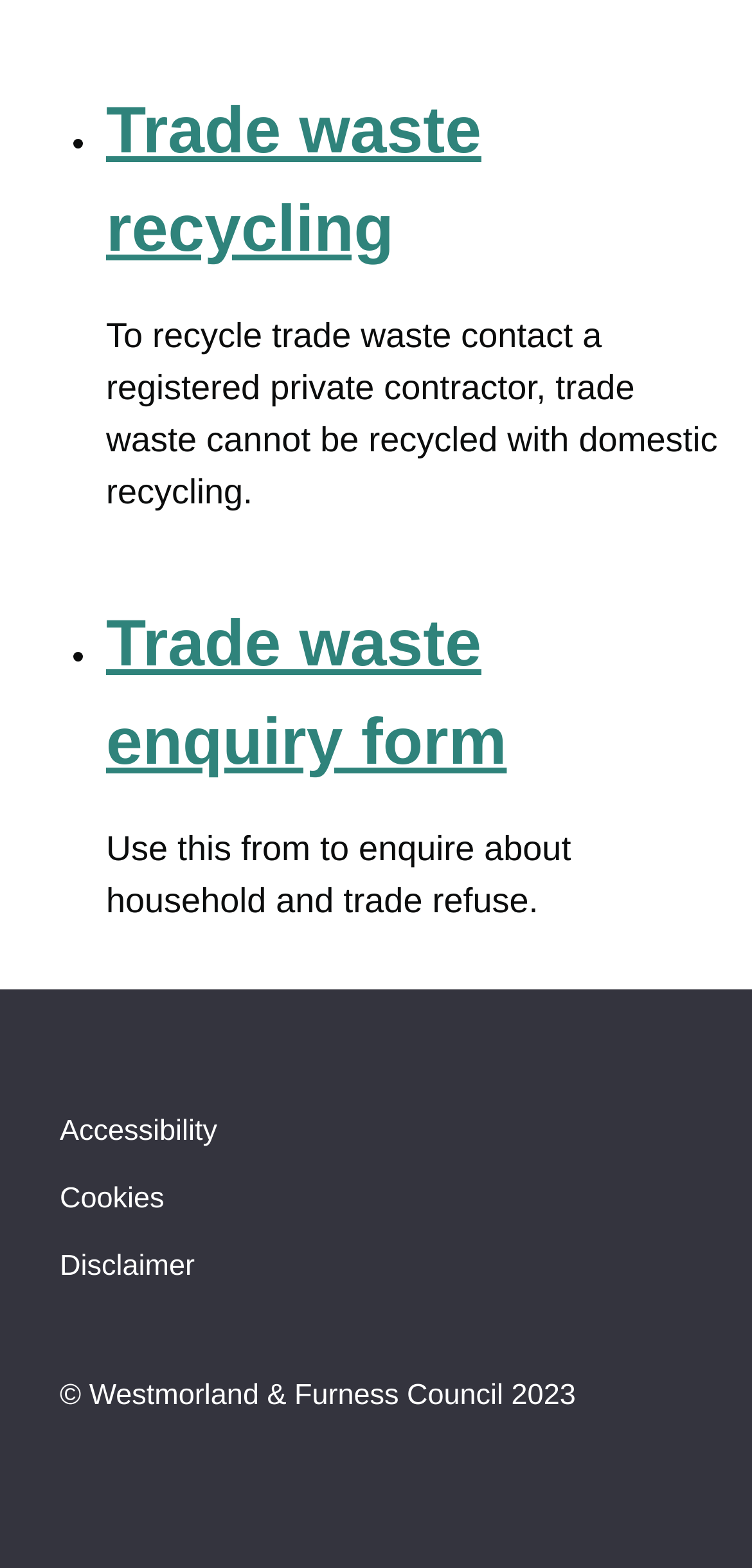What is the purpose of the trade waste enquiry form?
Provide a short answer using one word or a brief phrase based on the image.

To enquire about household and trade refuse